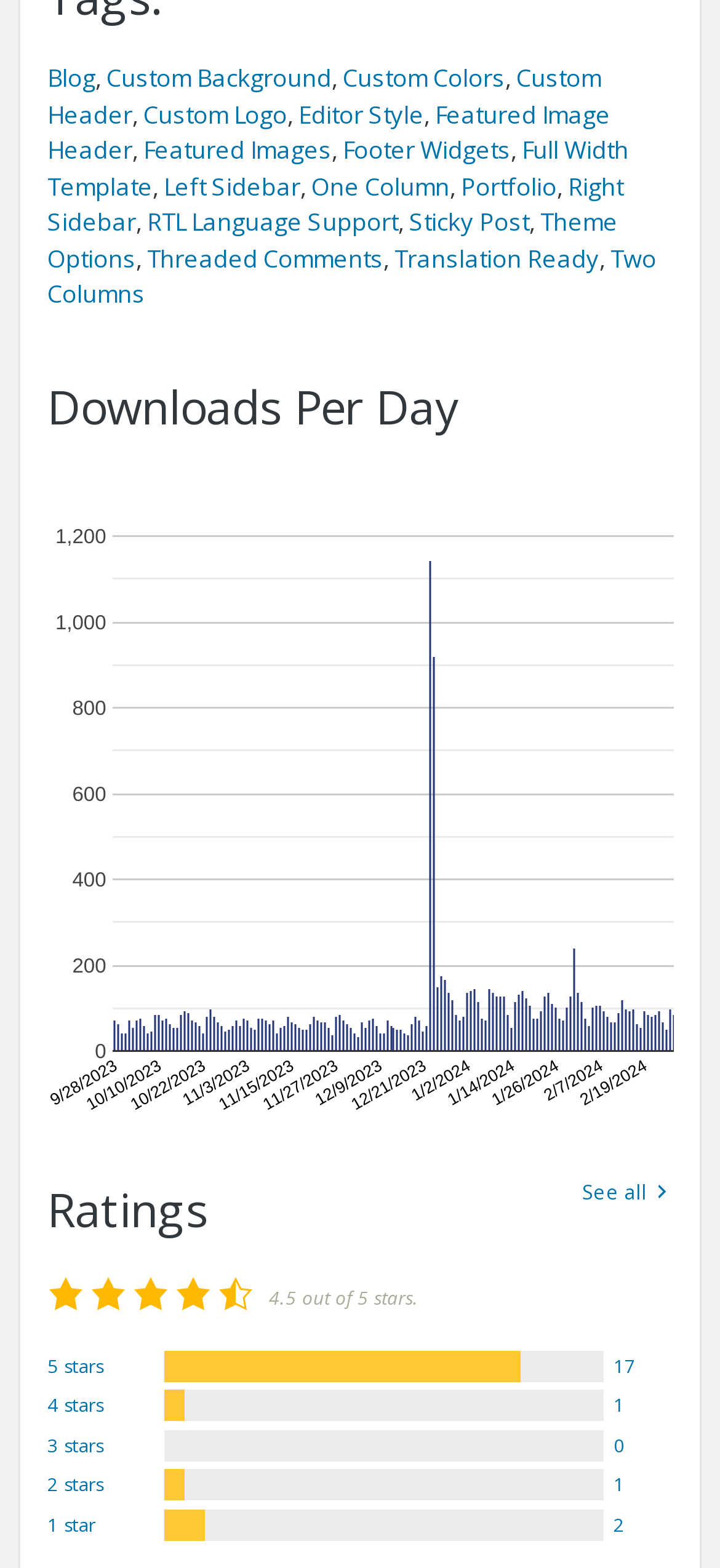Respond concisely with one word or phrase to the following query:
What is the date range of the chart?

9/28/2023 to 2/19/2024